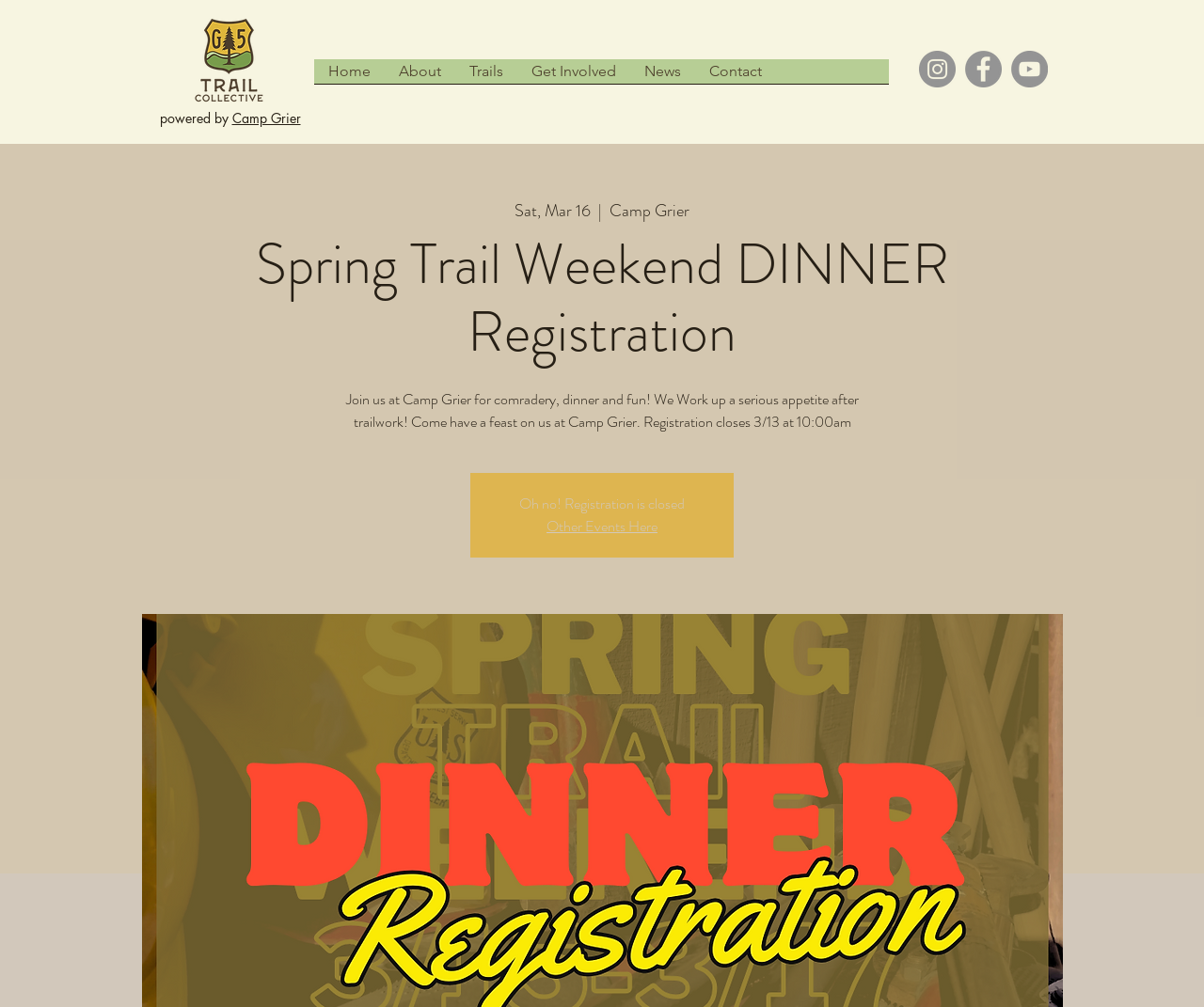Locate the bounding box coordinates of the clickable part needed for the task: "View the About page".

[0.32, 0.059, 0.378, 0.095]